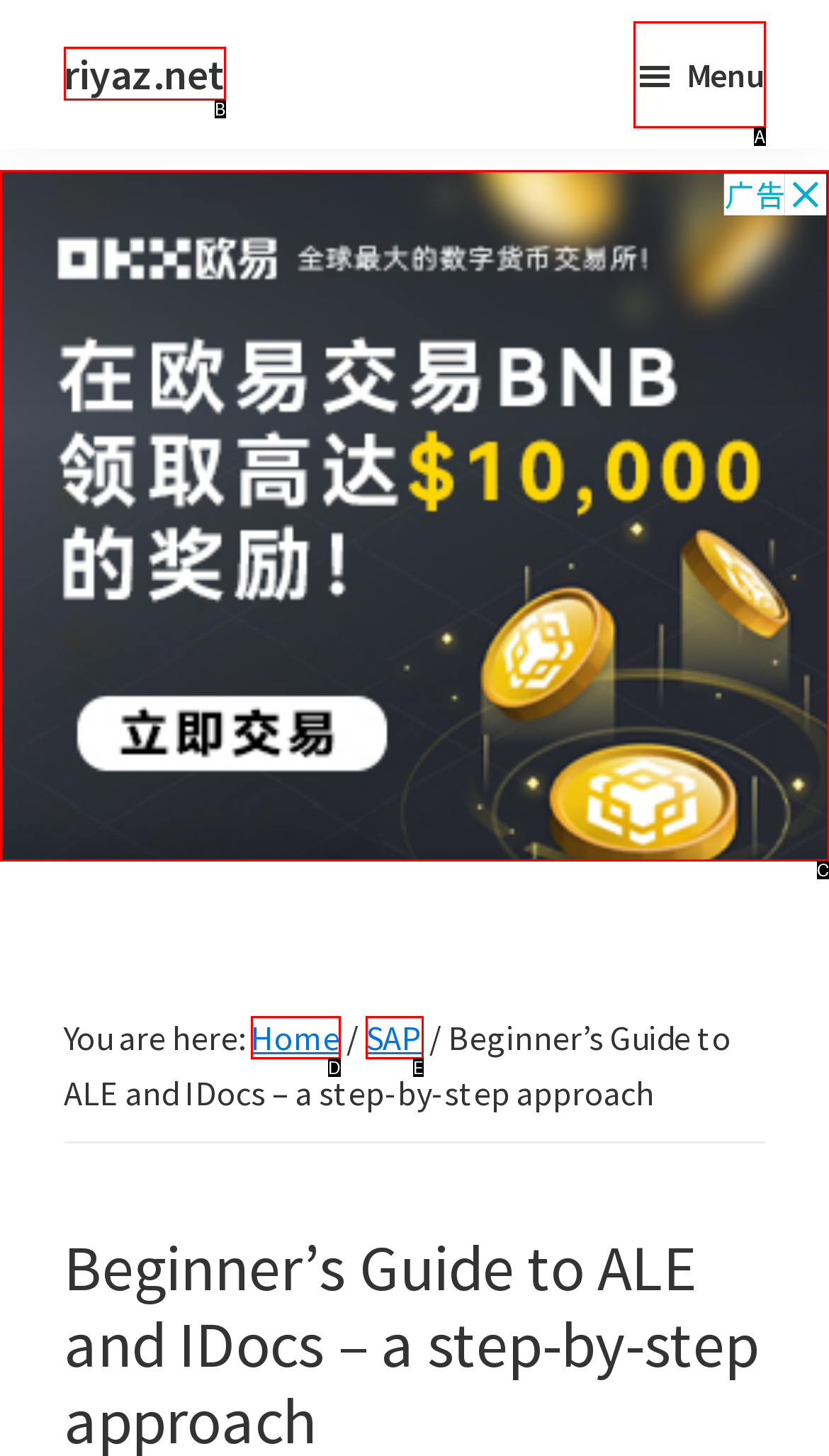Given the description: SAP, identify the matching HTML element. Provide the letter of the correct option.

E